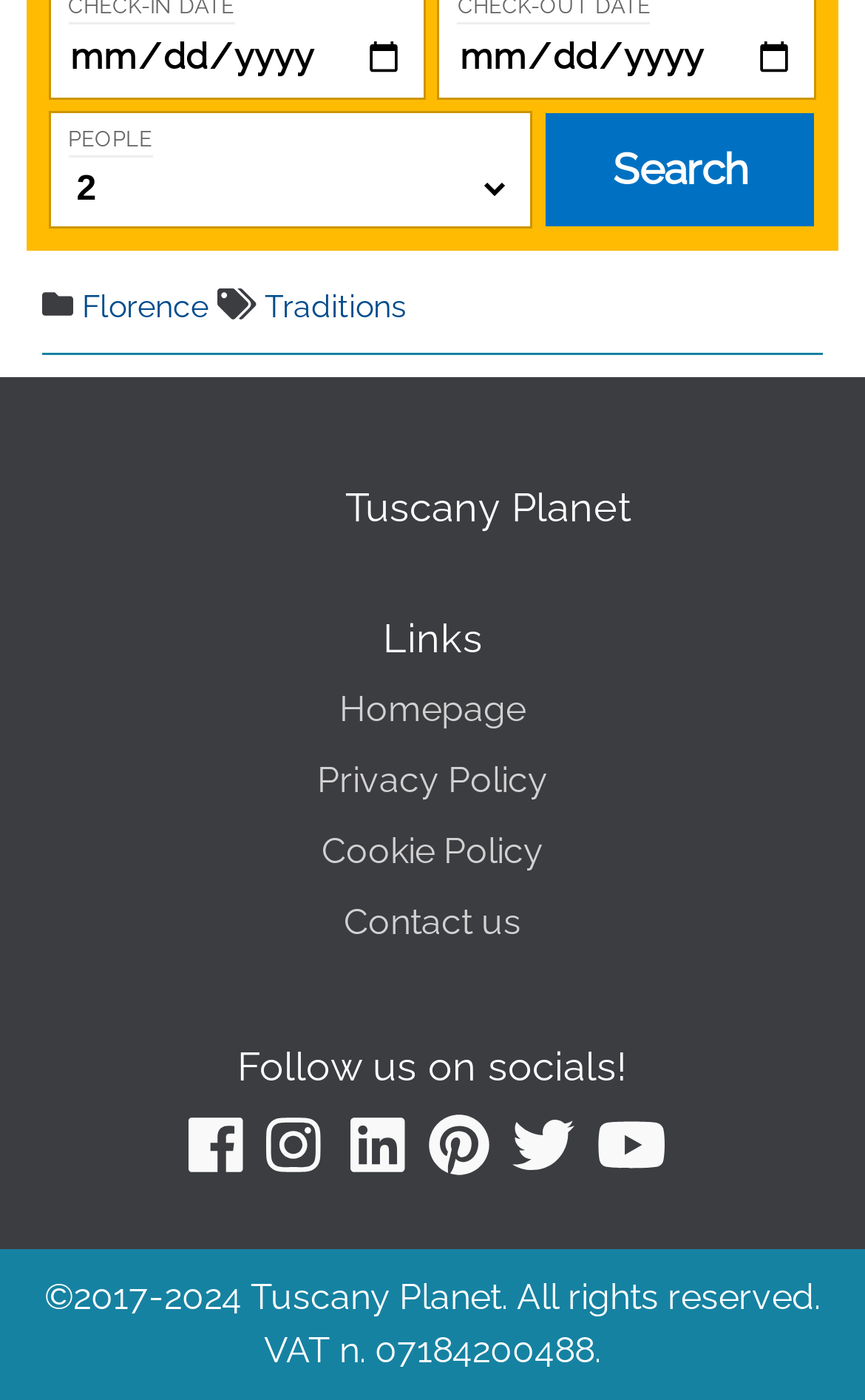Please find the bounding box coordinates of the section that needs to be clicked to achieve this instruction: "Visit Florence".

[0.095, 0.205, 0.241, 0.231]